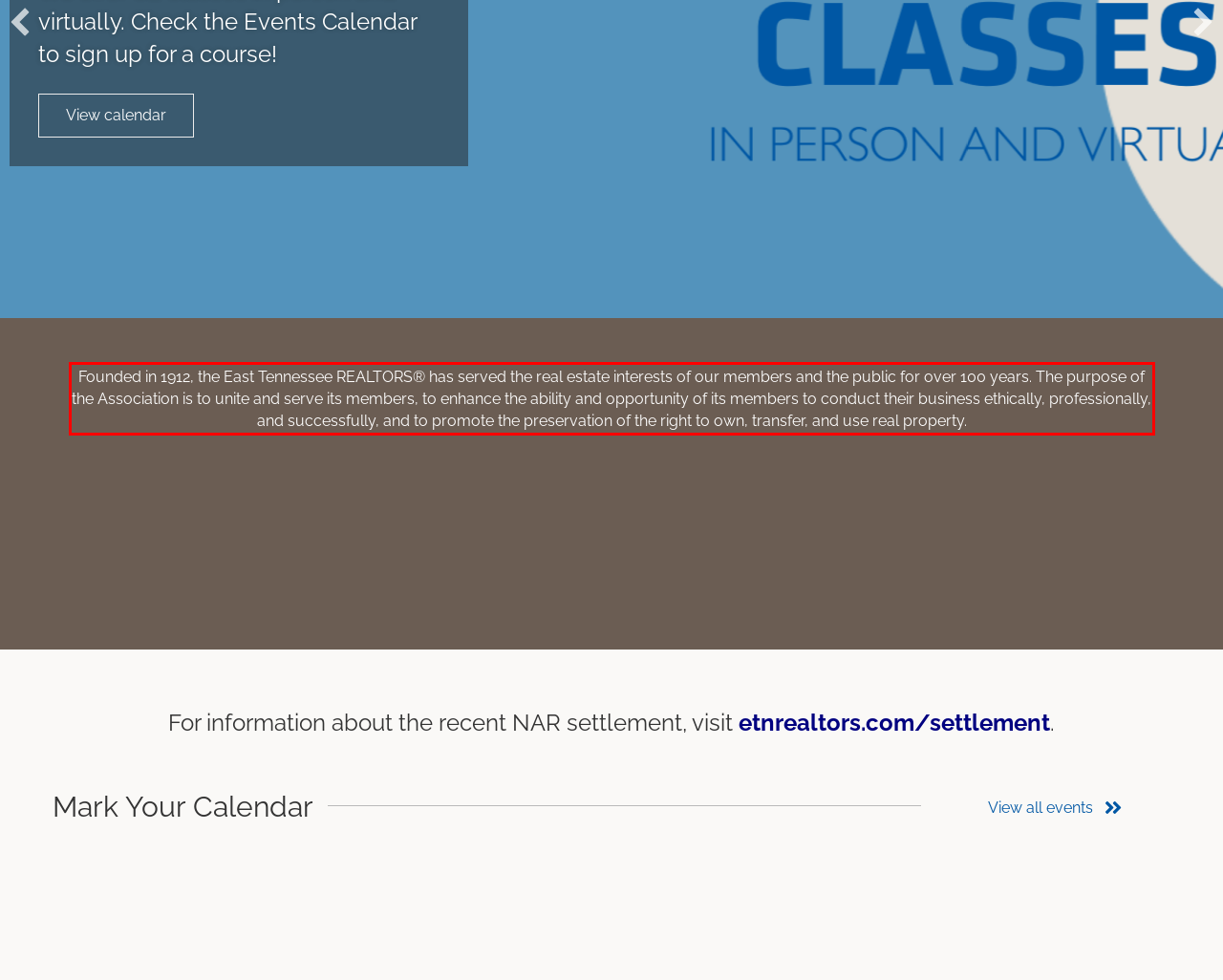You have a screenshot of a webpage with a red bounding box. Use OCR to generate the text contained within this red rectangle.

Founded in 1912, the East Tennessee REALTORS® has served the real estate interests of our members and the public for over 100 years. The purpose of the Association is to unite and serve its members, to enhance the ability and opportunity of its members to conduct their business ethically, professionally, and successfully, and to promote the preservation of the right to own, transfer, and use real property.